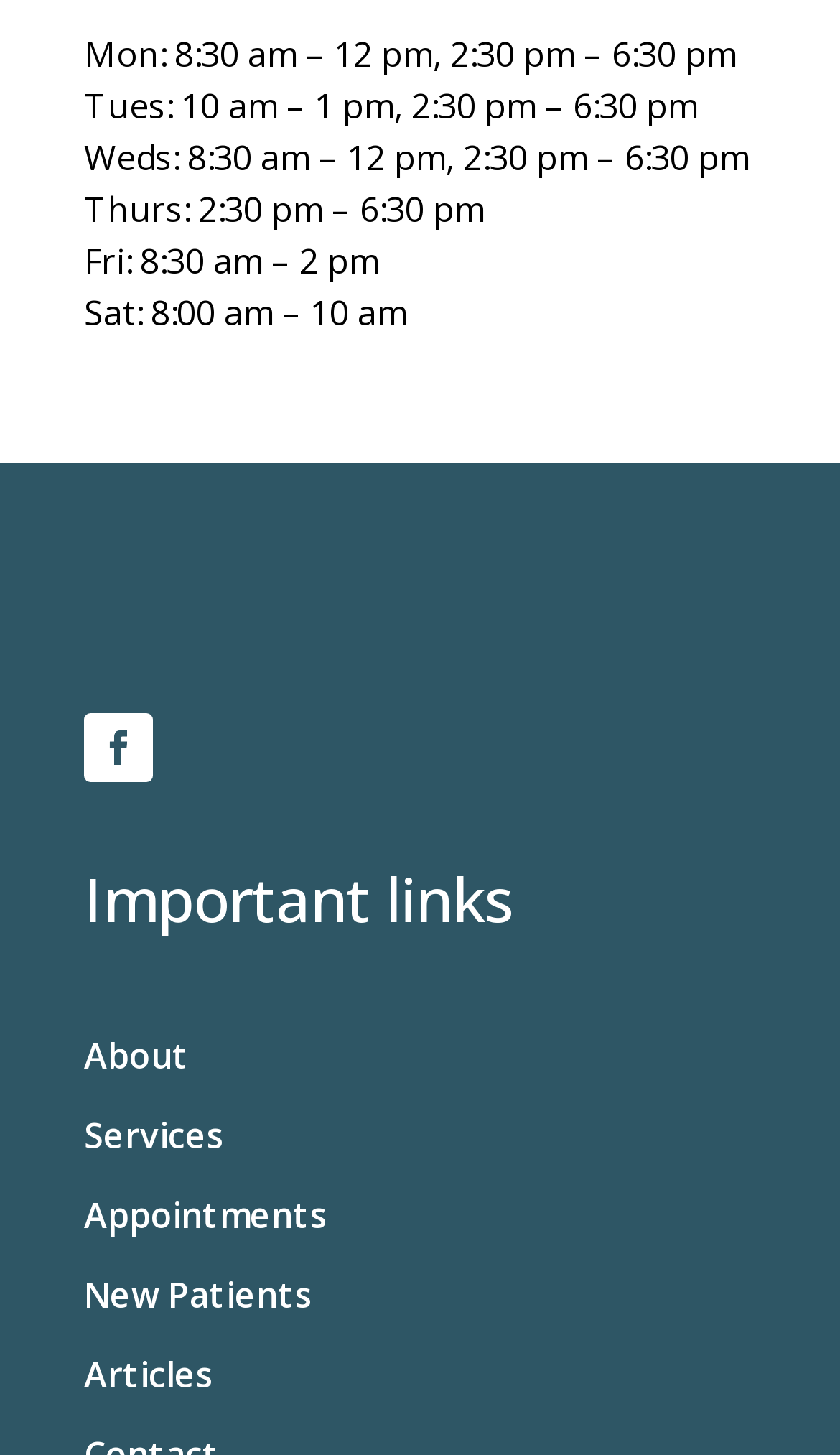Given the description of the UI element: "Services", predict the bounding box coordinates in the form of [left, top, right, bottom], with each value being a float between 0 and 1.

[0.1, 0.77, 0.267, 0.802]